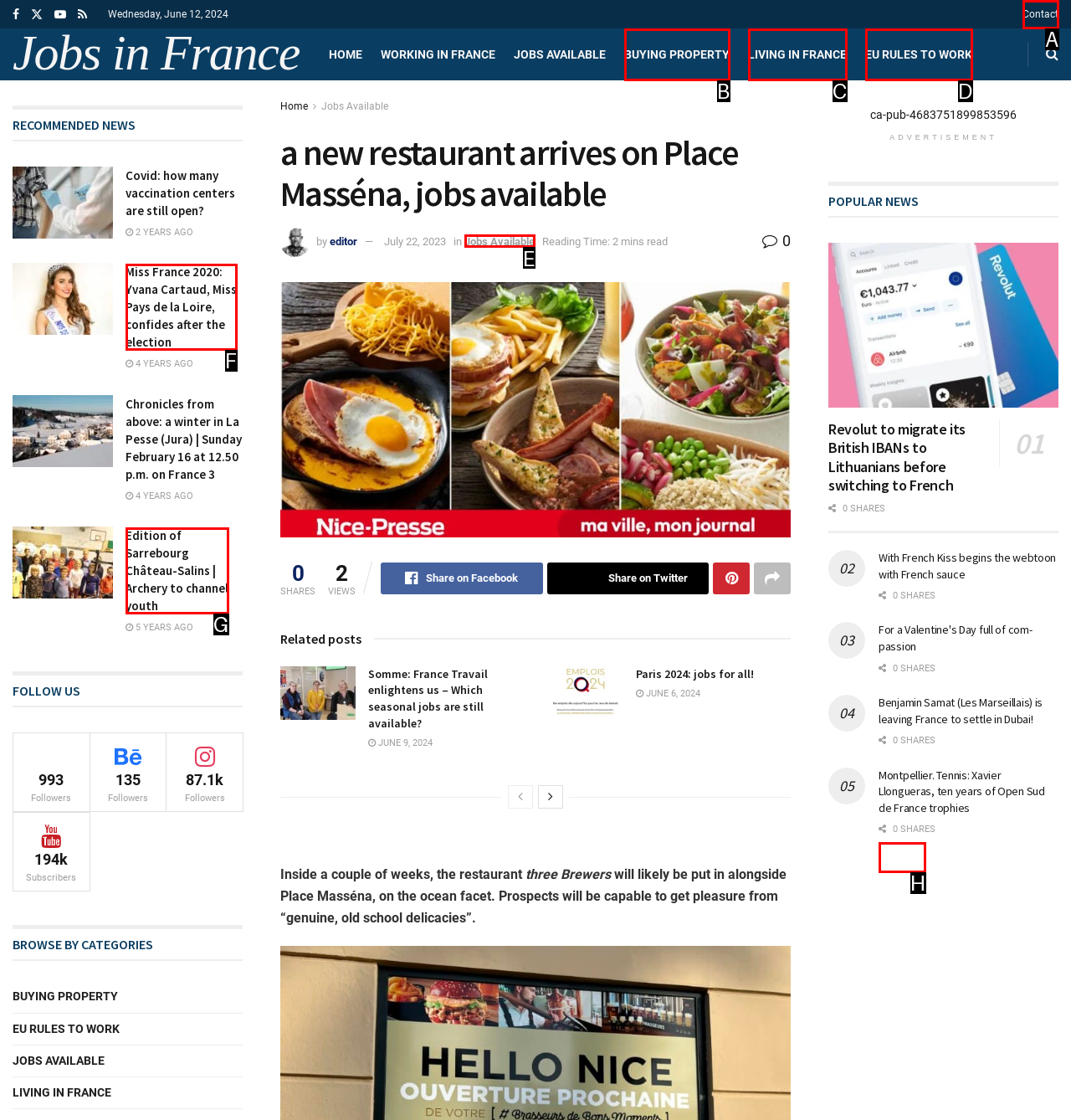Find the option that matches this description: Living in France
Provide the corresponding letter directly.

C